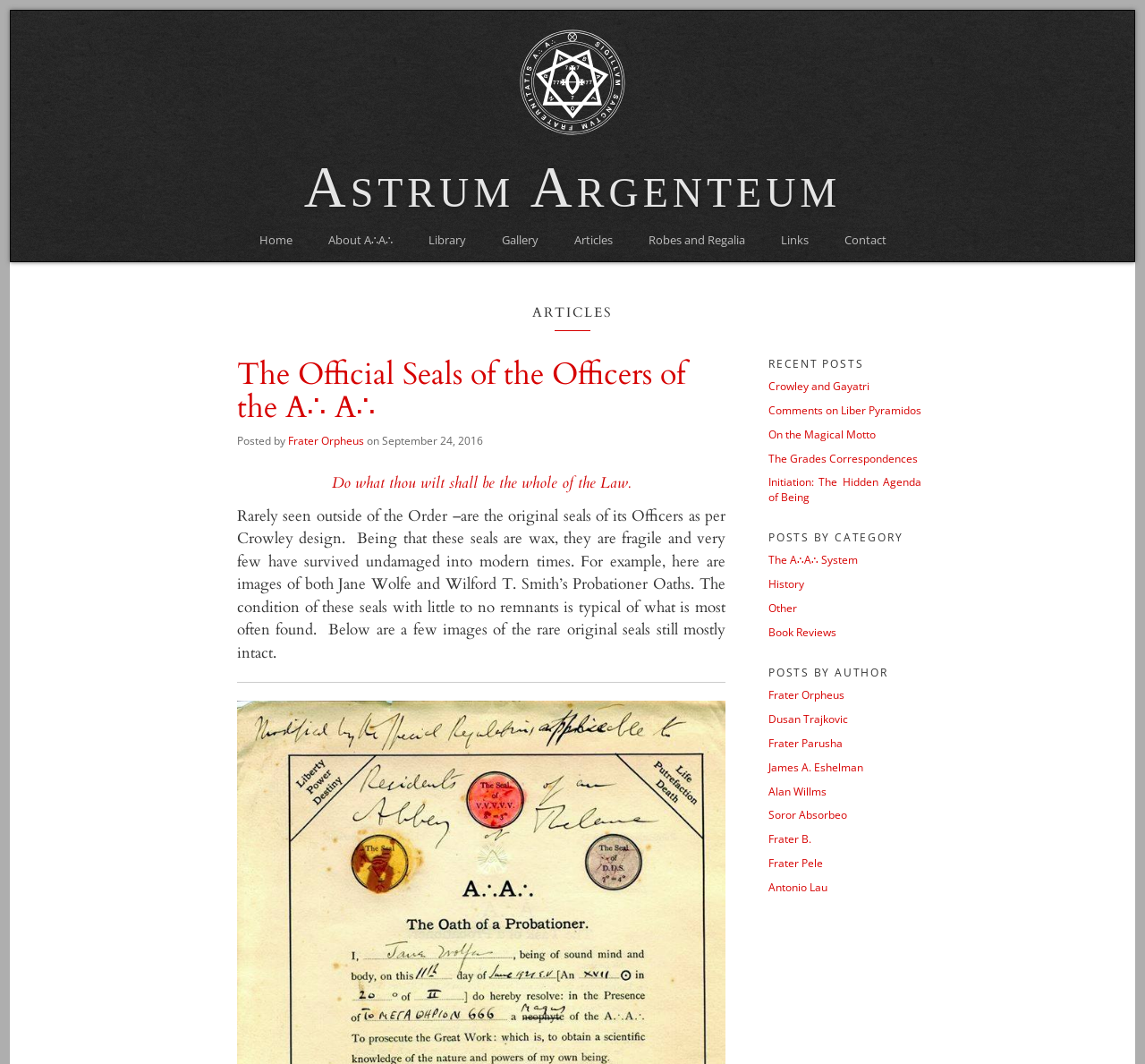Identify the bounding box of the UI component described as: "Crowley and Gayatri".

[0.671, 0.357, 0.759, 0.369]